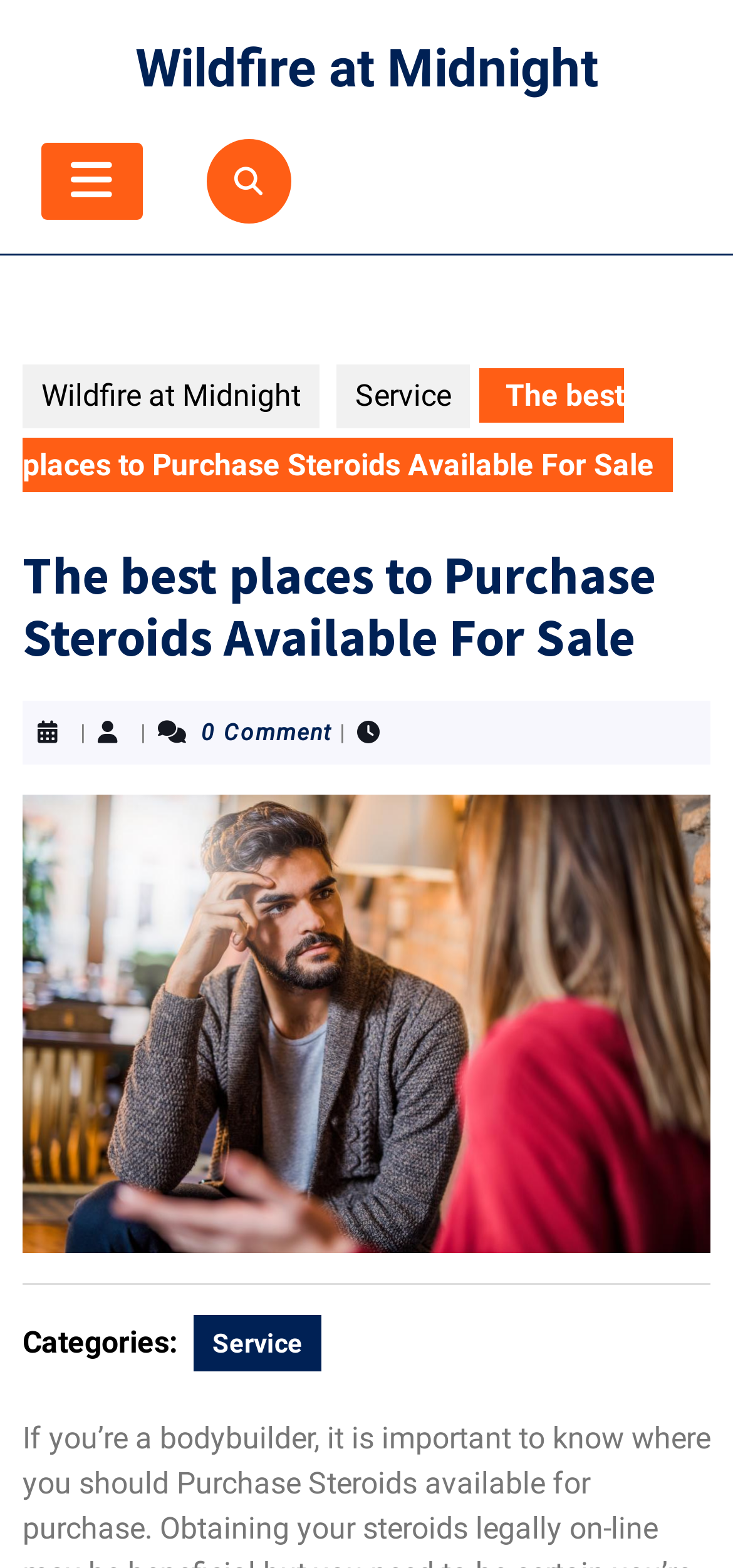Determine the bounding box coordinates of the UI element described below. Use the format (top-left x, top-left y, bottom-right x, bottom-right y) with floating point numbers between 0 and 1: Wildfire at Midnight

[0.031, 0.232, 0.436, 0.273]